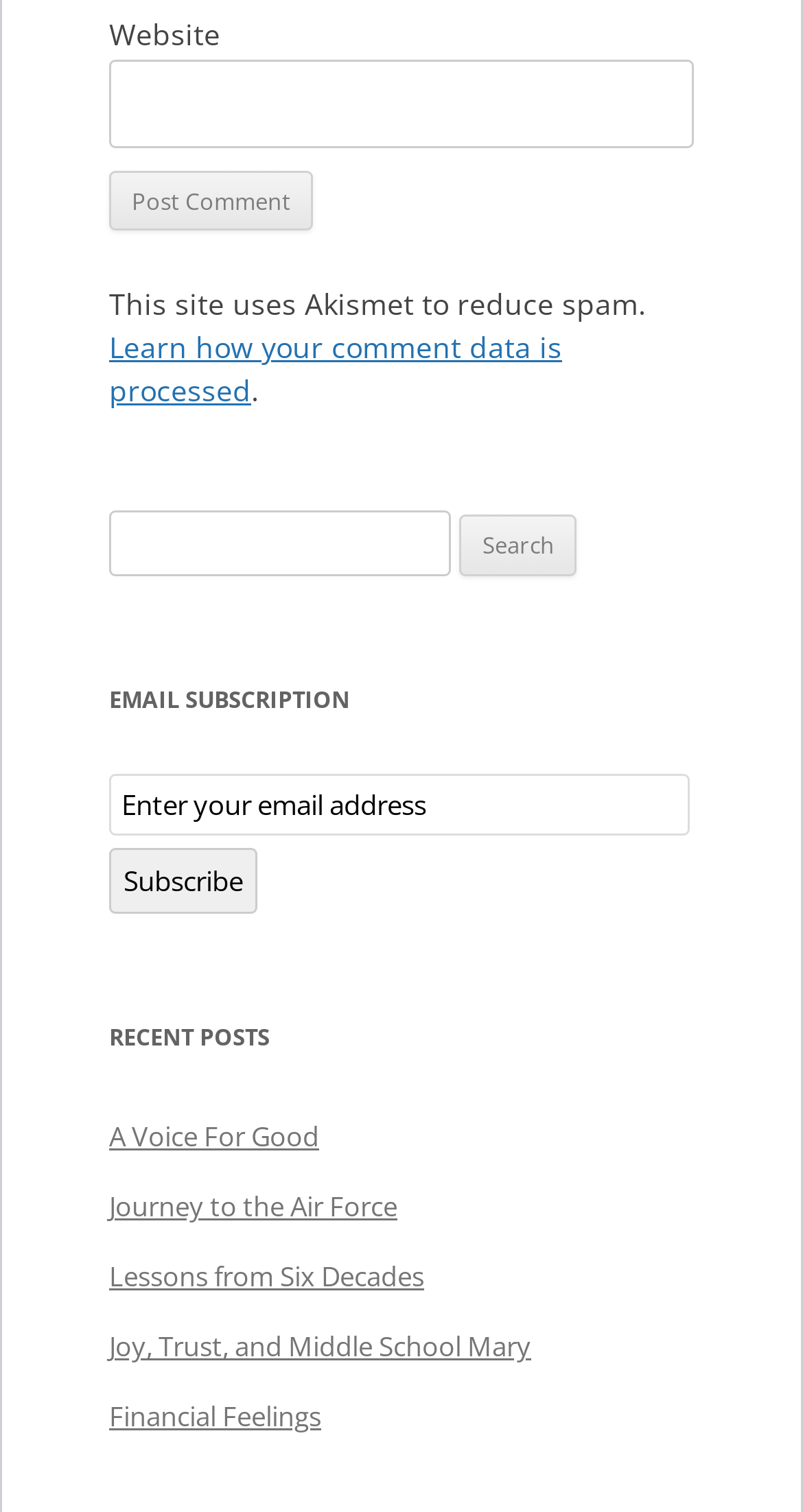Predict the bounding box of the UI element based on this description: "Lessons from Six Decades".

[0.136, 0.832, 0.528, 0.857]